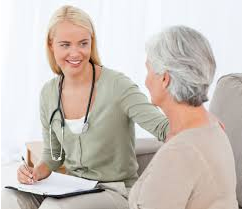Provide your answer in a single word or phrase: 
What is the clinician holding in her hand?

A clipboard